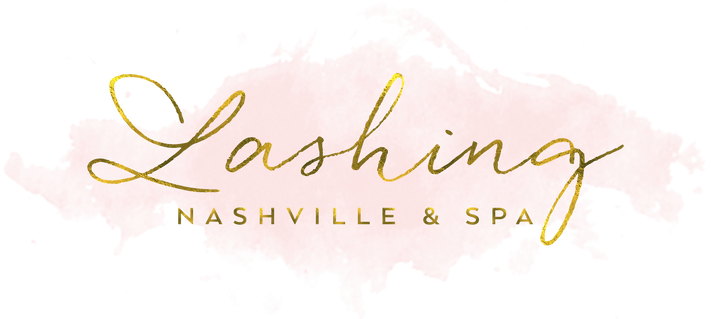What is the color of the accent in the 'Lashing' font?
Using the screenshot, give a one-word or short phrase answer.

gold